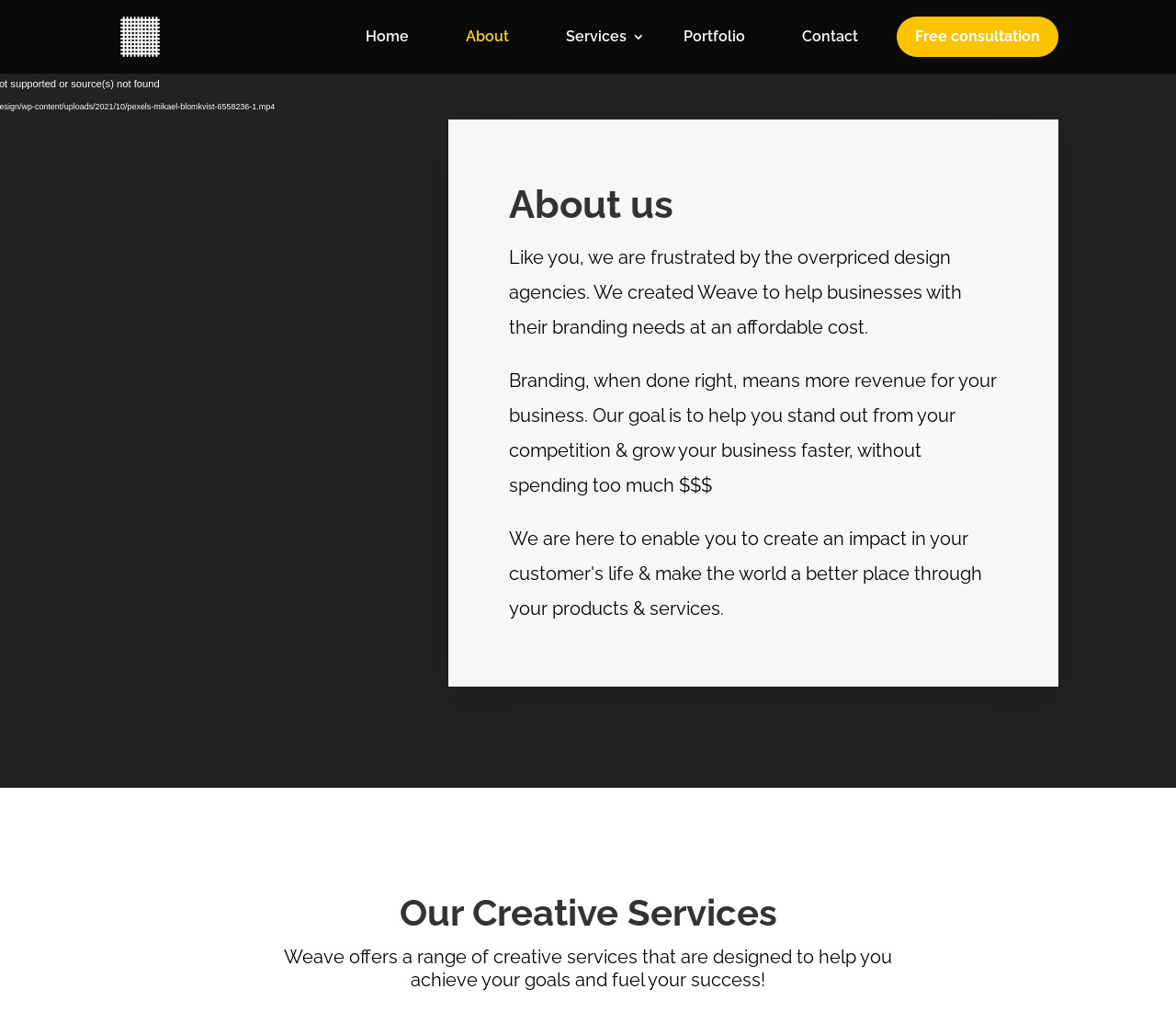Answer with a single word or phrase: 
What is the benefit of branding?

More revenue for business